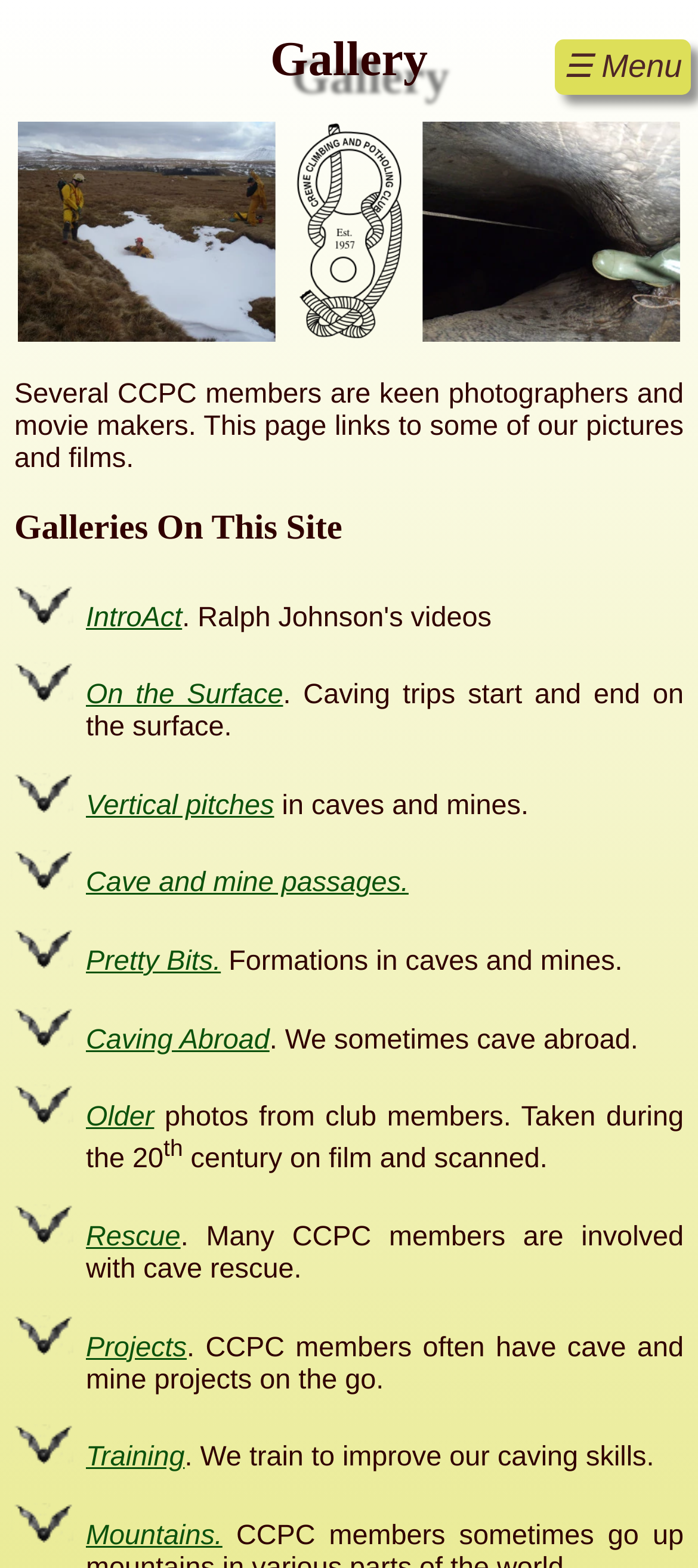Give a one-word or phrase response to the following question: What are the categories of galleries on this site?

IntroAct, On the Surface, etc.